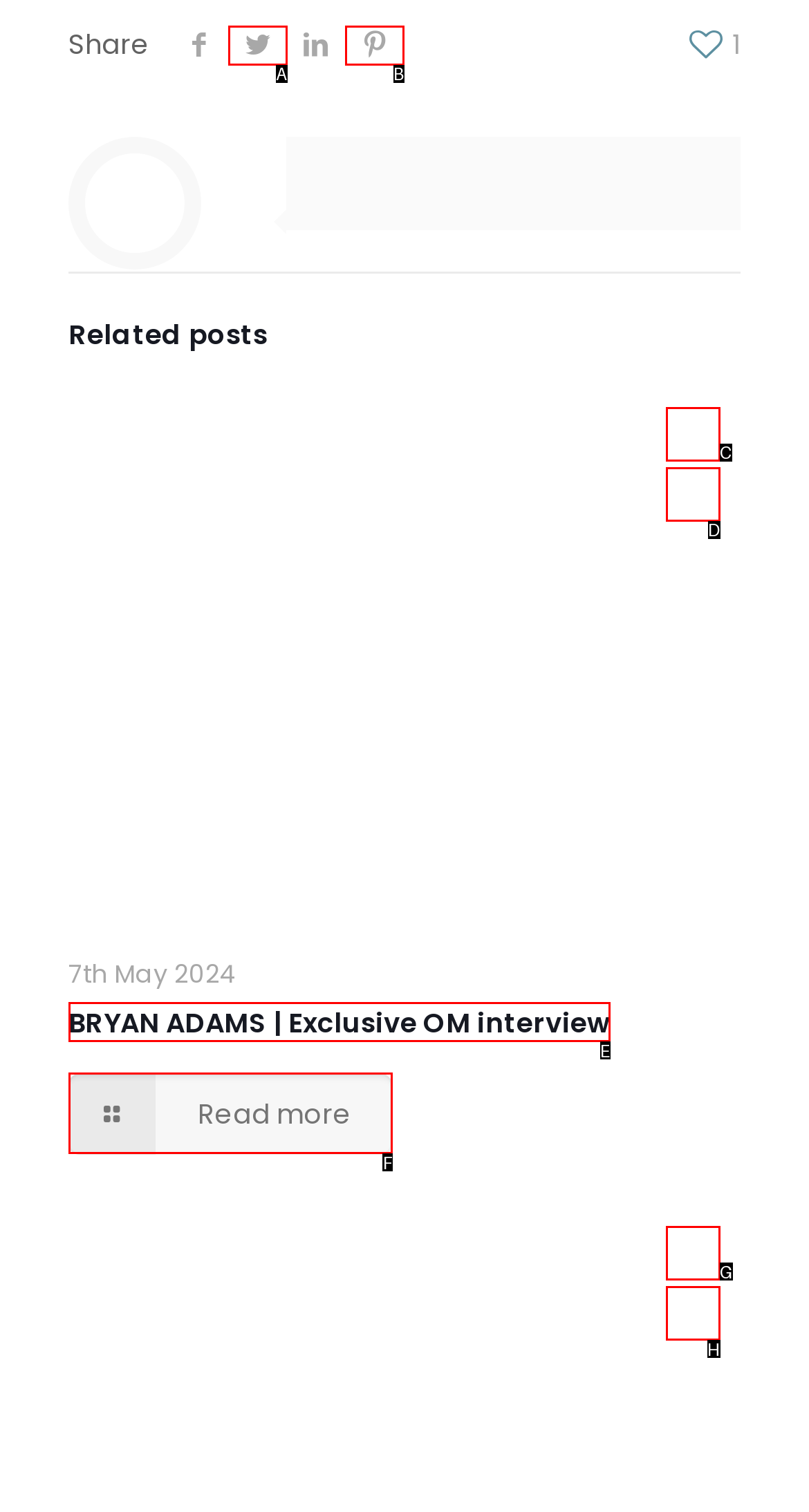Identify the matching UI element based on the description: .path{fill:none;stroke:#333;stroke-miterlimit:10;stroke-width:1.5px;}
Reply with the letter from the available choices.

H